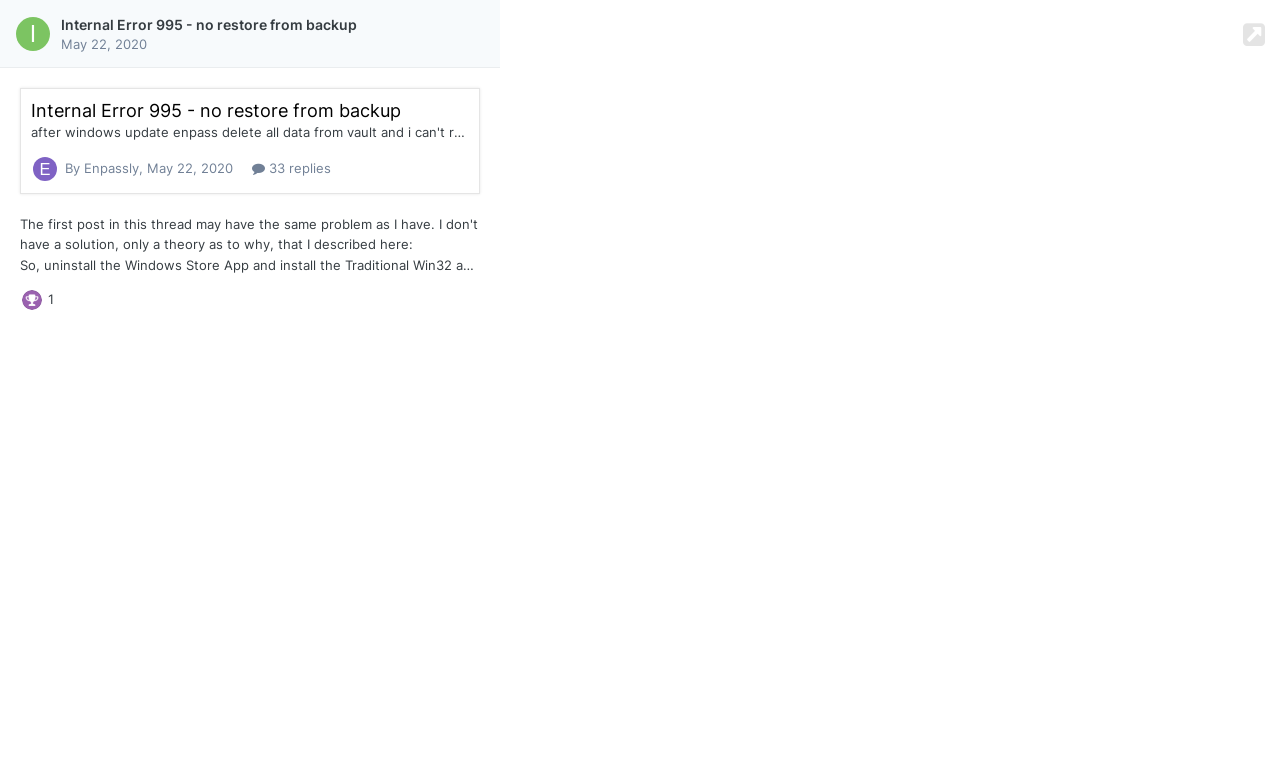Kindly provide the bounding box coordinates of the section you need to click on to fulfill the given instruction: "Go to Enpassly's homepage".

[0.026, 0.202, 0.045, 0.233]